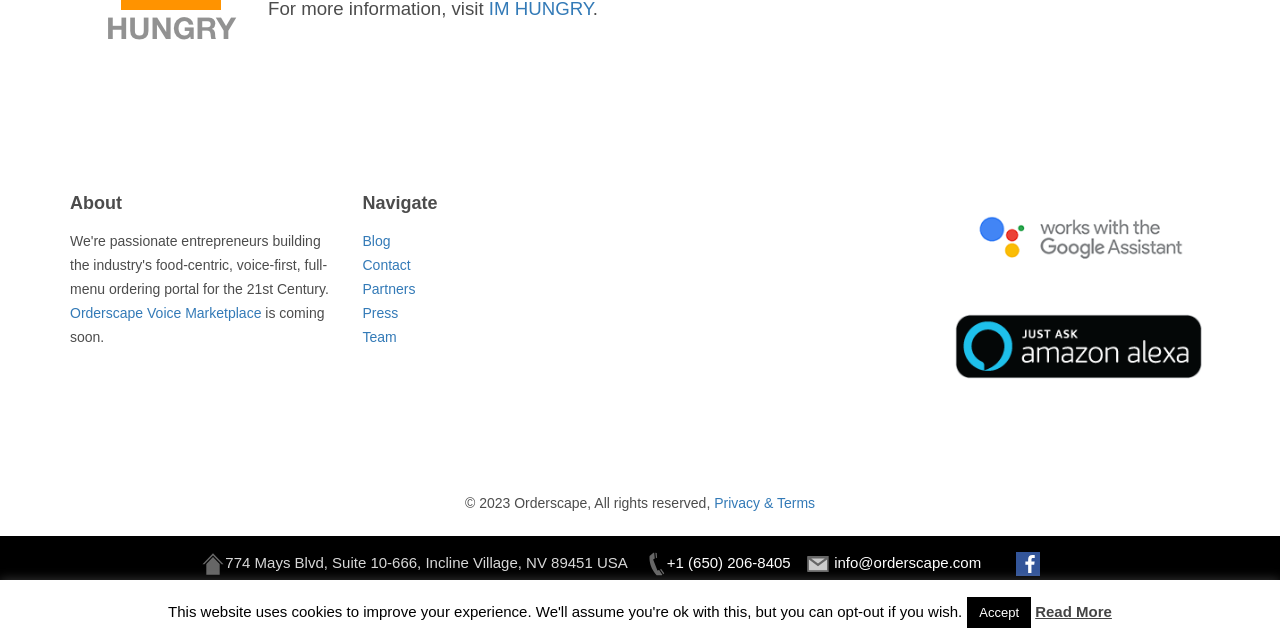Bounding box coordinates are specified in the format (top-left x, top-left y, bottom-right x, bottom-right y). All values are floating point numbers bounded between 0 and 1. Please provide the bounding box coordinate of the region this sentence describes: Press

[0.283, 0.476, 0.311, 0.501]